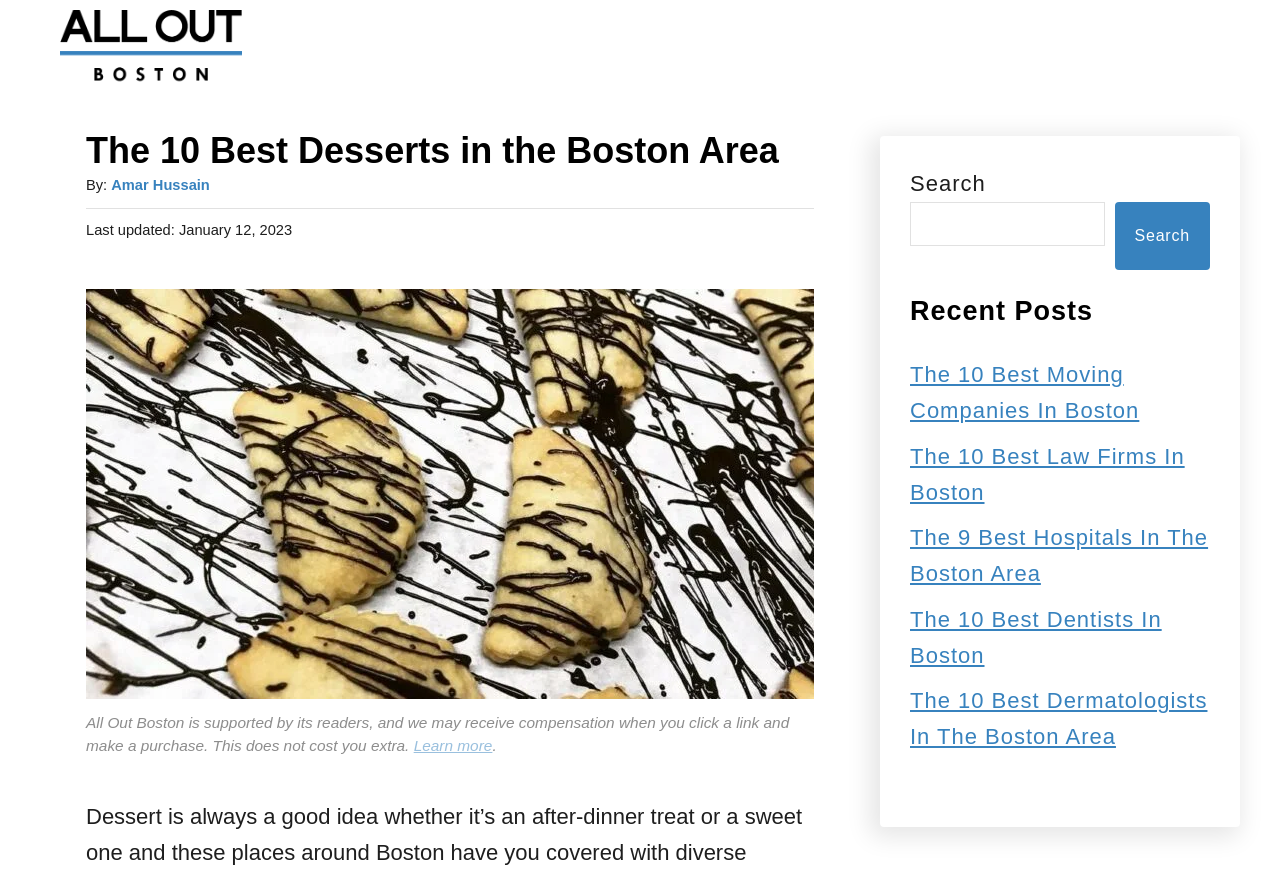Find the bounding box coordinates for the area that must be clicked to perform this action: "Search for something".

[0.711, 0.229, 0.863, 0.279]